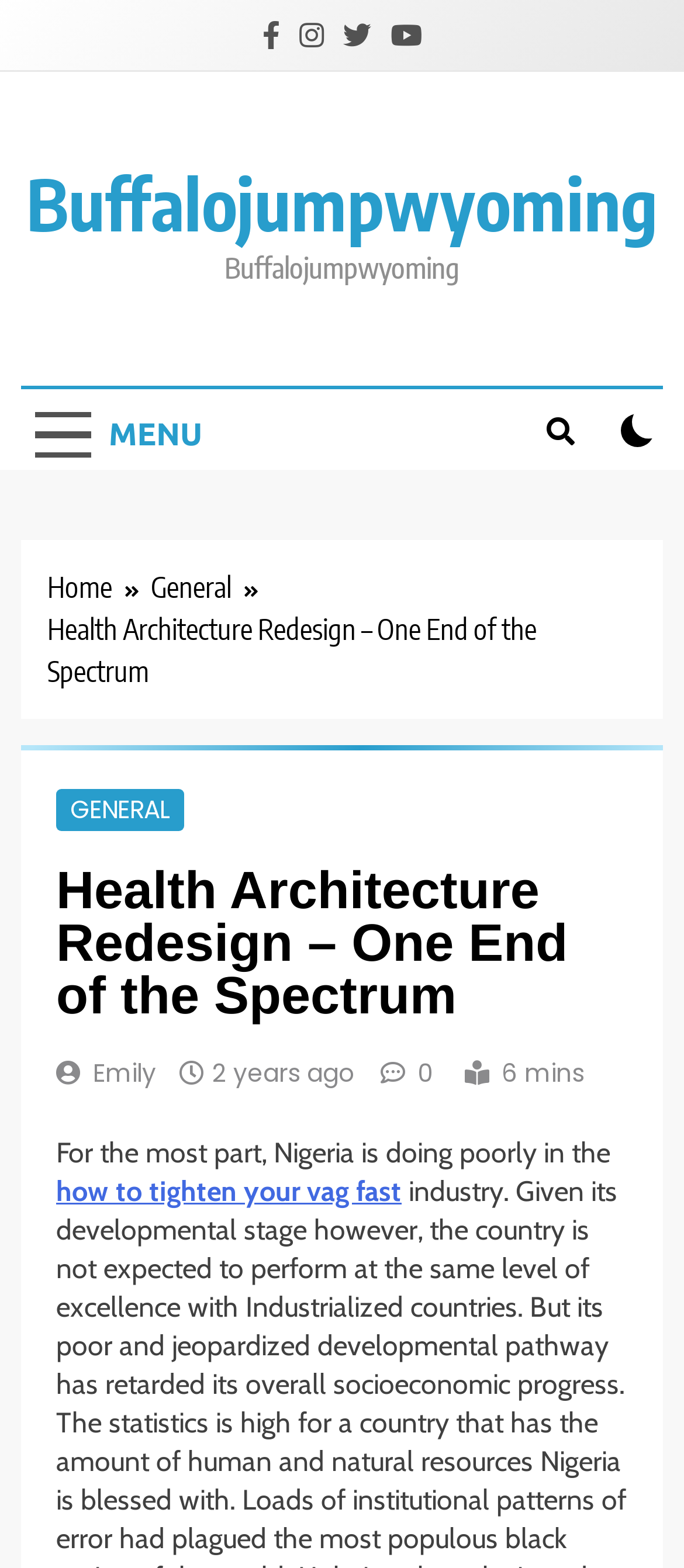Please mark the bounding box coordinates of the area that should be clicked to carry out the instruction: "Read the article about how to tighten your vag fast".

[0.082, 0.749, 0.587, 0.771]